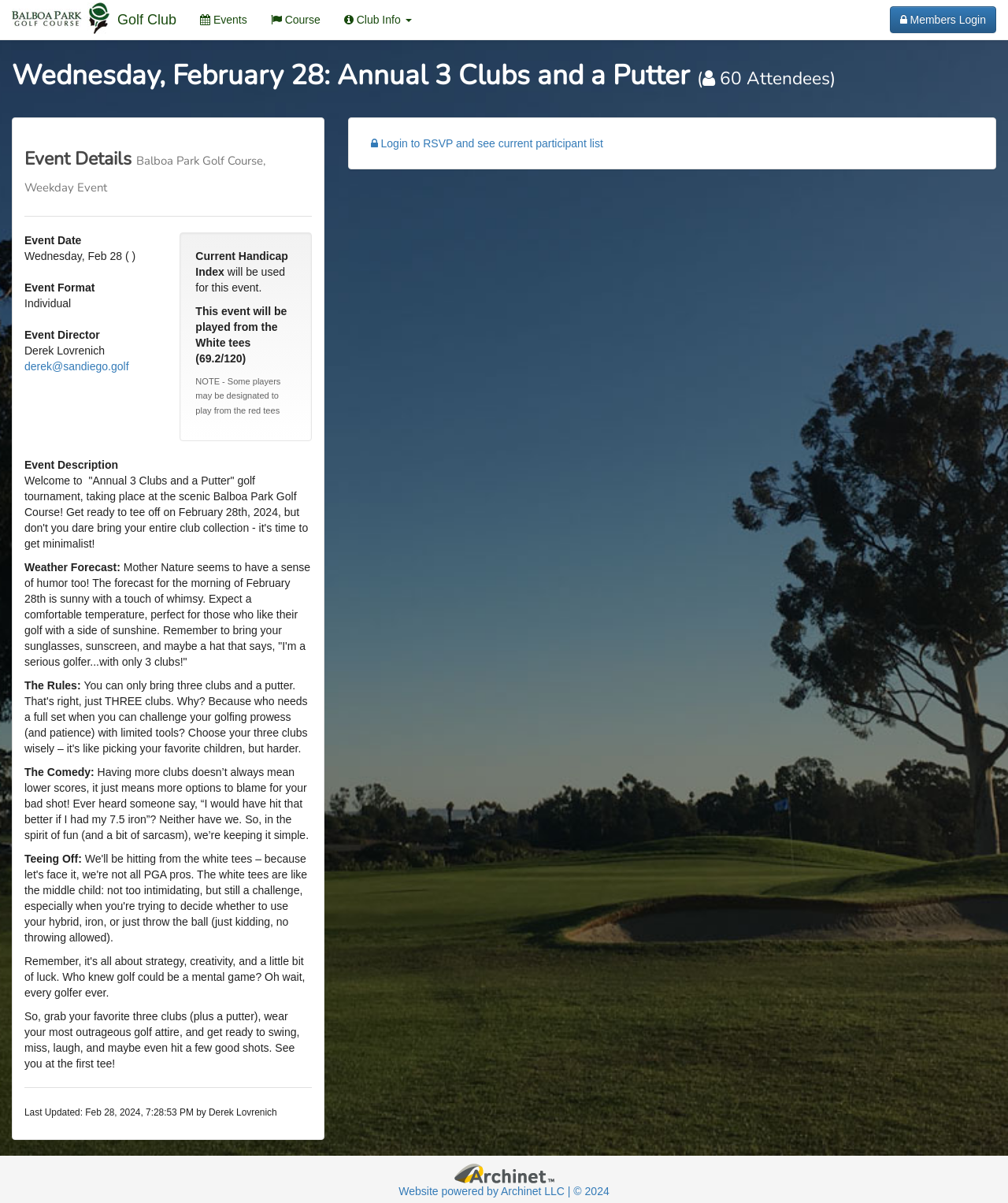Please give a succinct answer using a single word or phrase:
What is the event name?

Annual 3 Clubs and a Putter